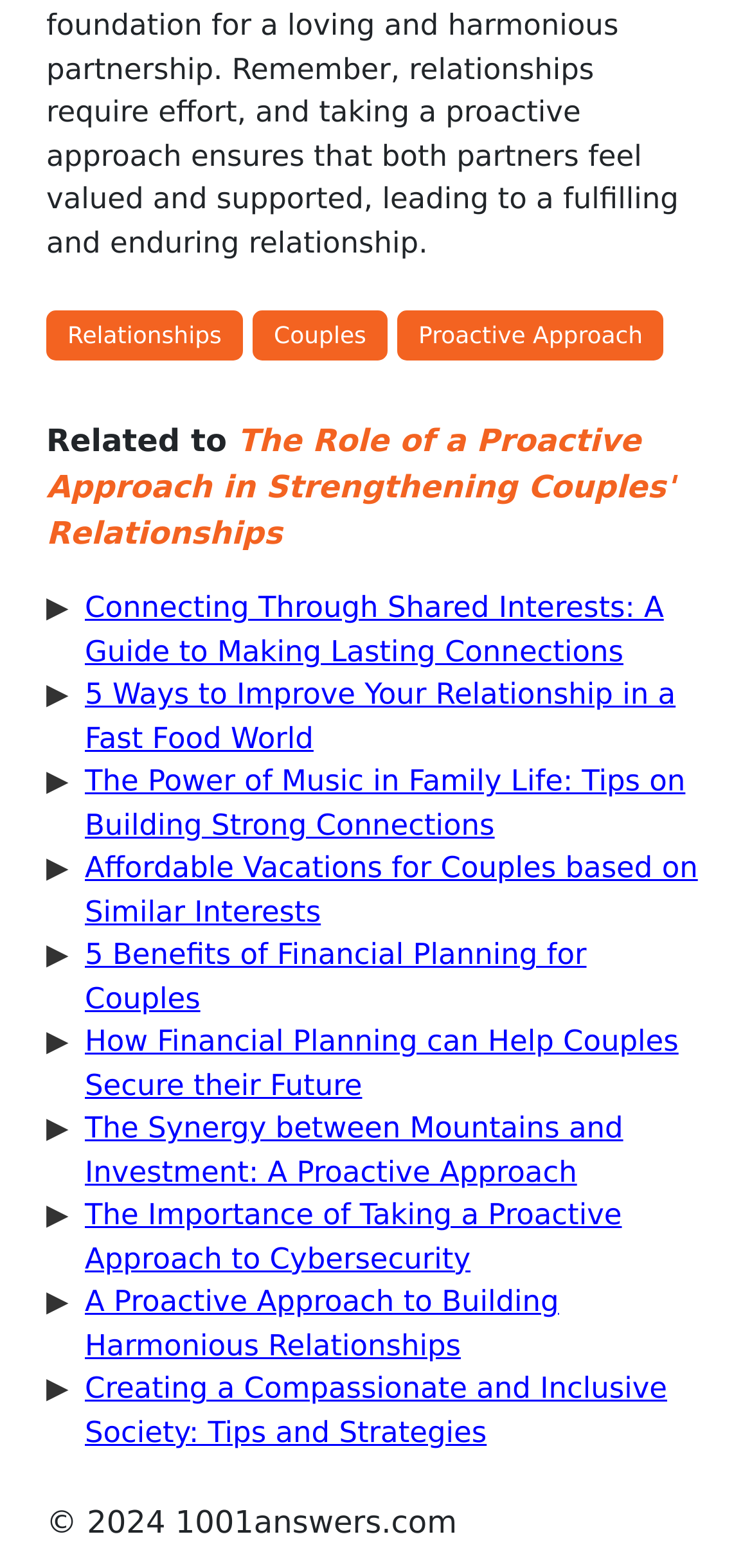Answer this question using a single word or a brief phrase:
What is the copyright year of the website?

2024